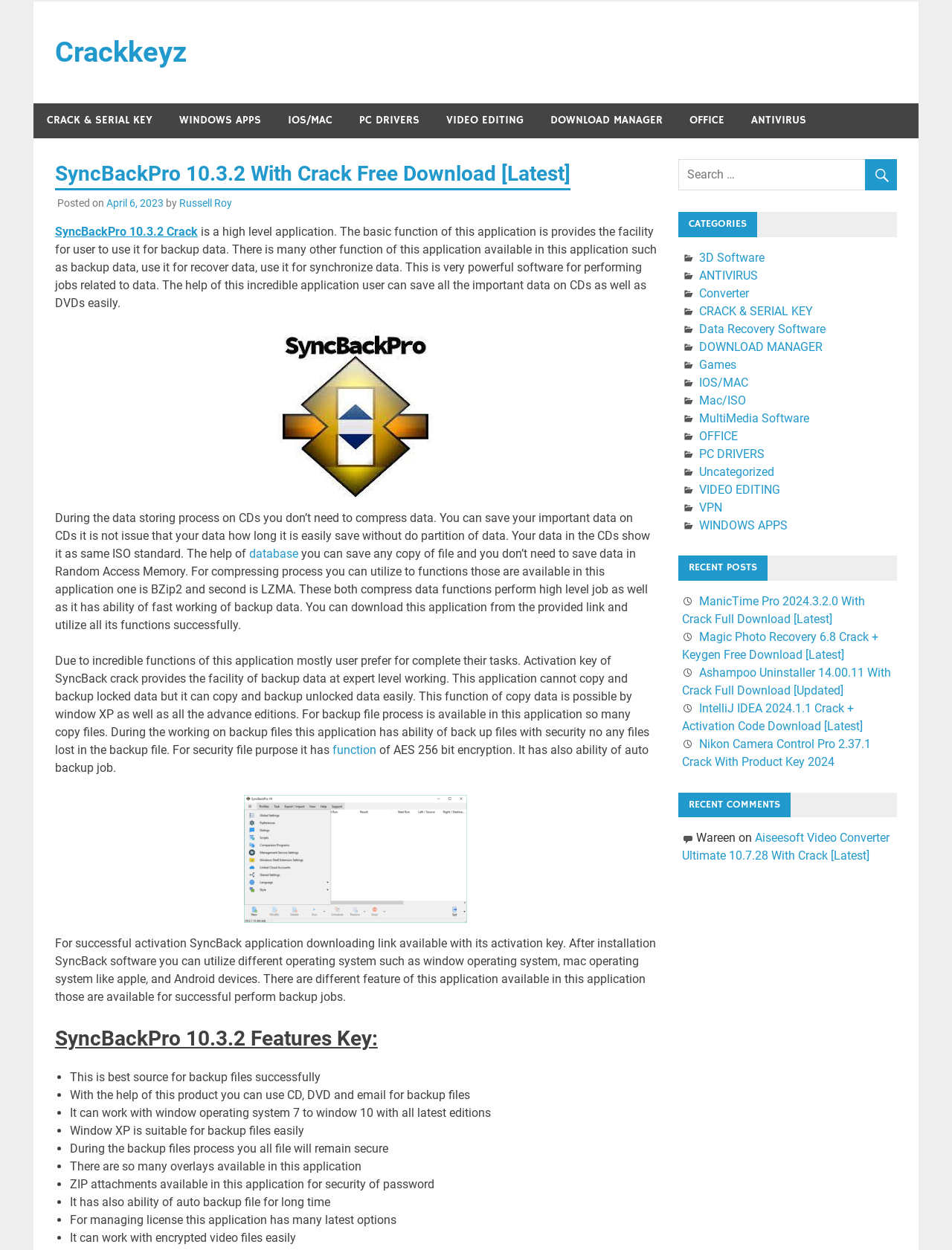Please respond to the question with a concise word or phrase:
What is the benefit of using SyncBackPro for backup files?

Files remain secure